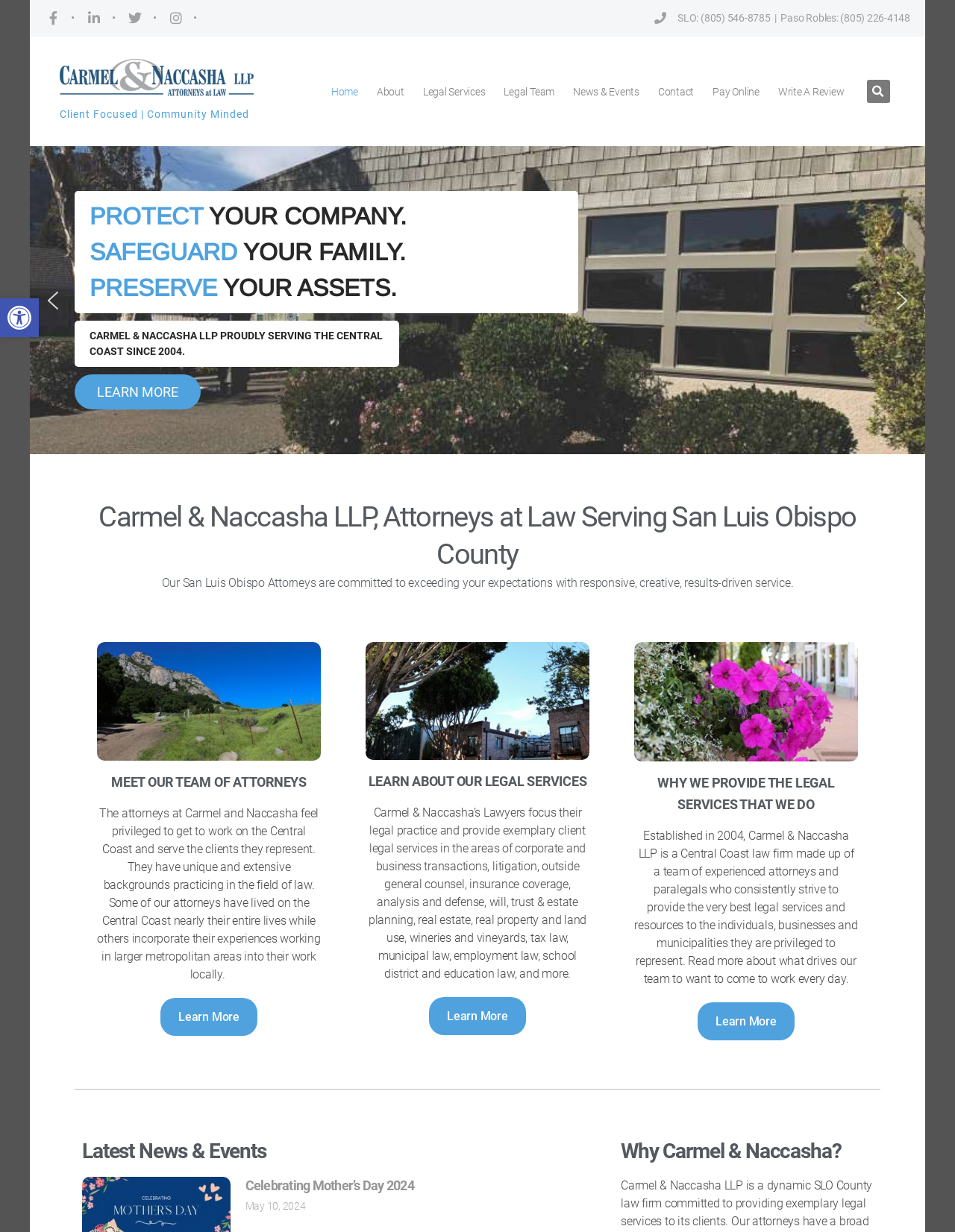Respond with a single word or short phrase to the following question: 
How many links are there in the navigation menu?

7